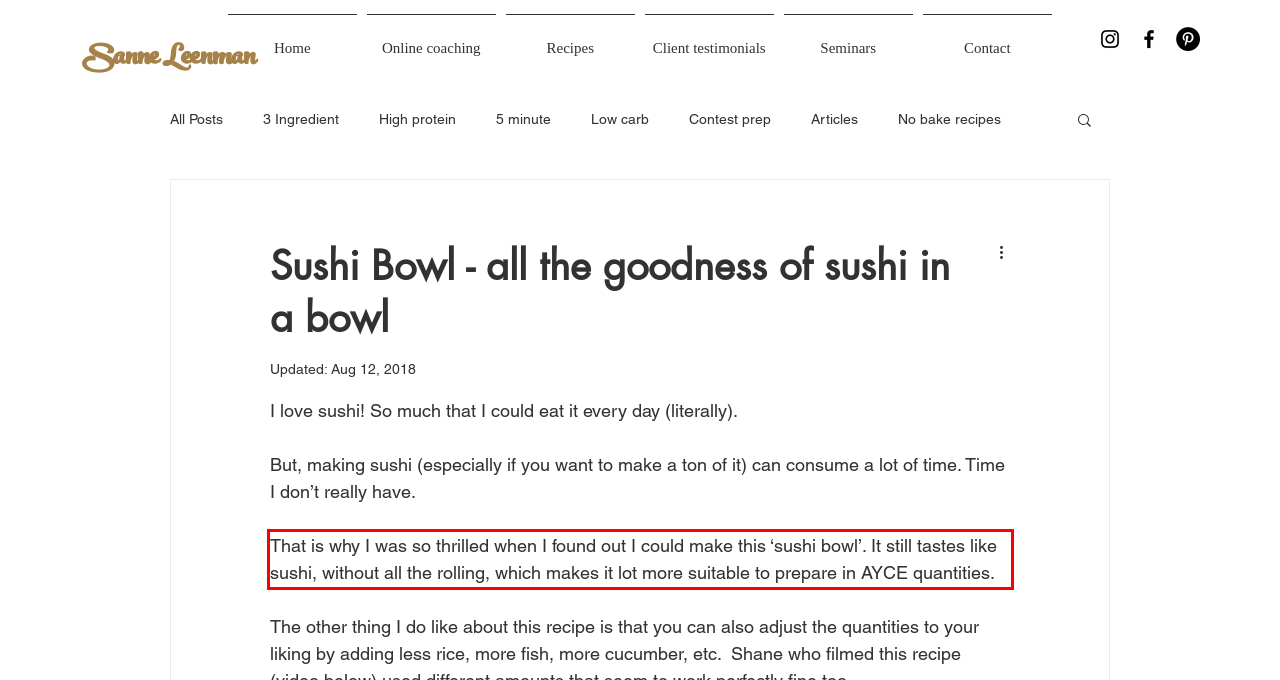You are presented with a webpage screenshot featuring a red bounding box. Perform OCR on the text inside the red bounding box and extract the content.

That is why I was so thrilled when I found out I could make this ‘sushi bowl’. It still tastes like sushi, without all the rolling, which makes it lot more suitable to prepare in AYCE quantities.